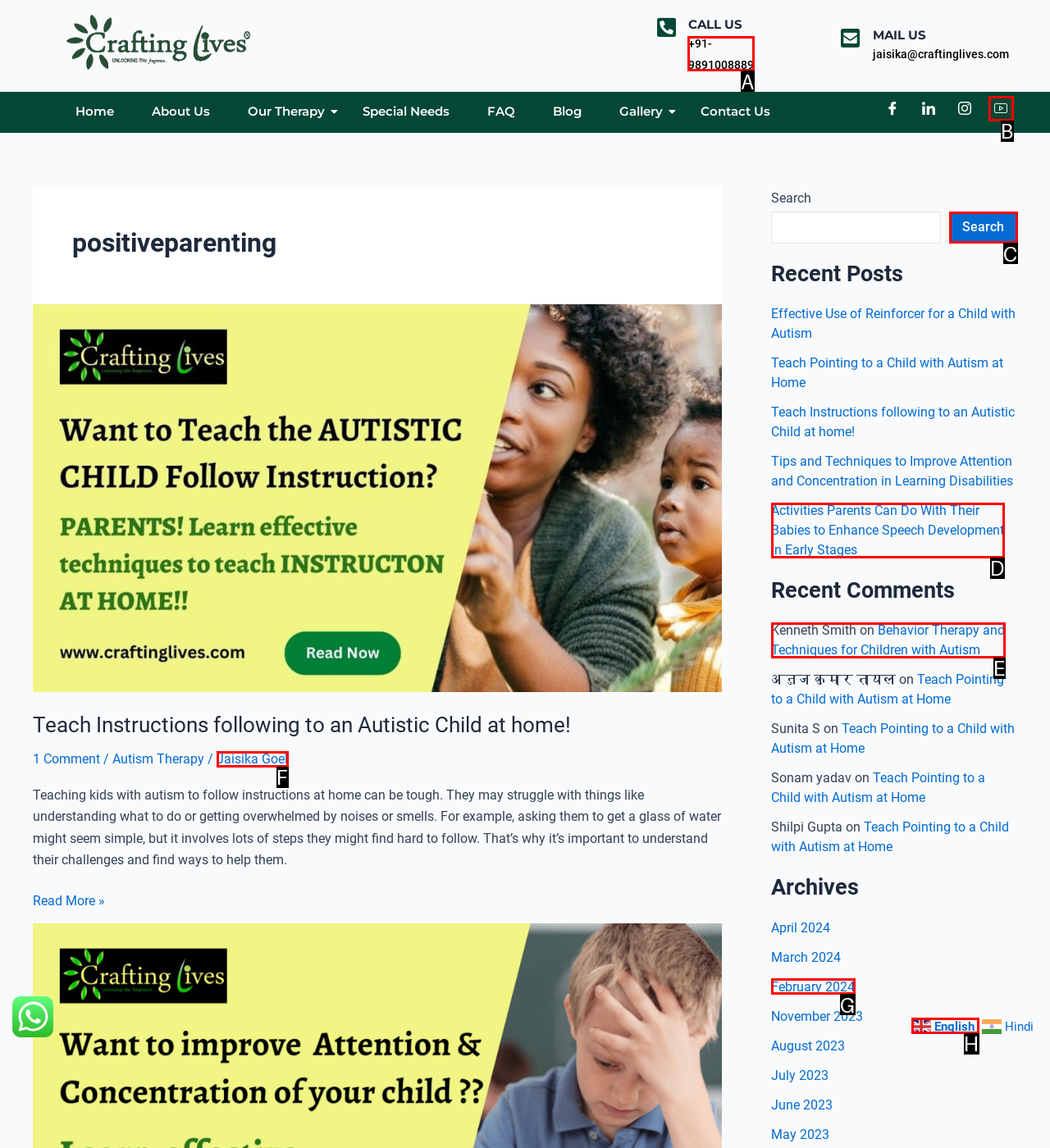To achieve the task: Call the phone number, which HTML element do you need to click?
Respond with the letter of the correct option from the given choices.

A